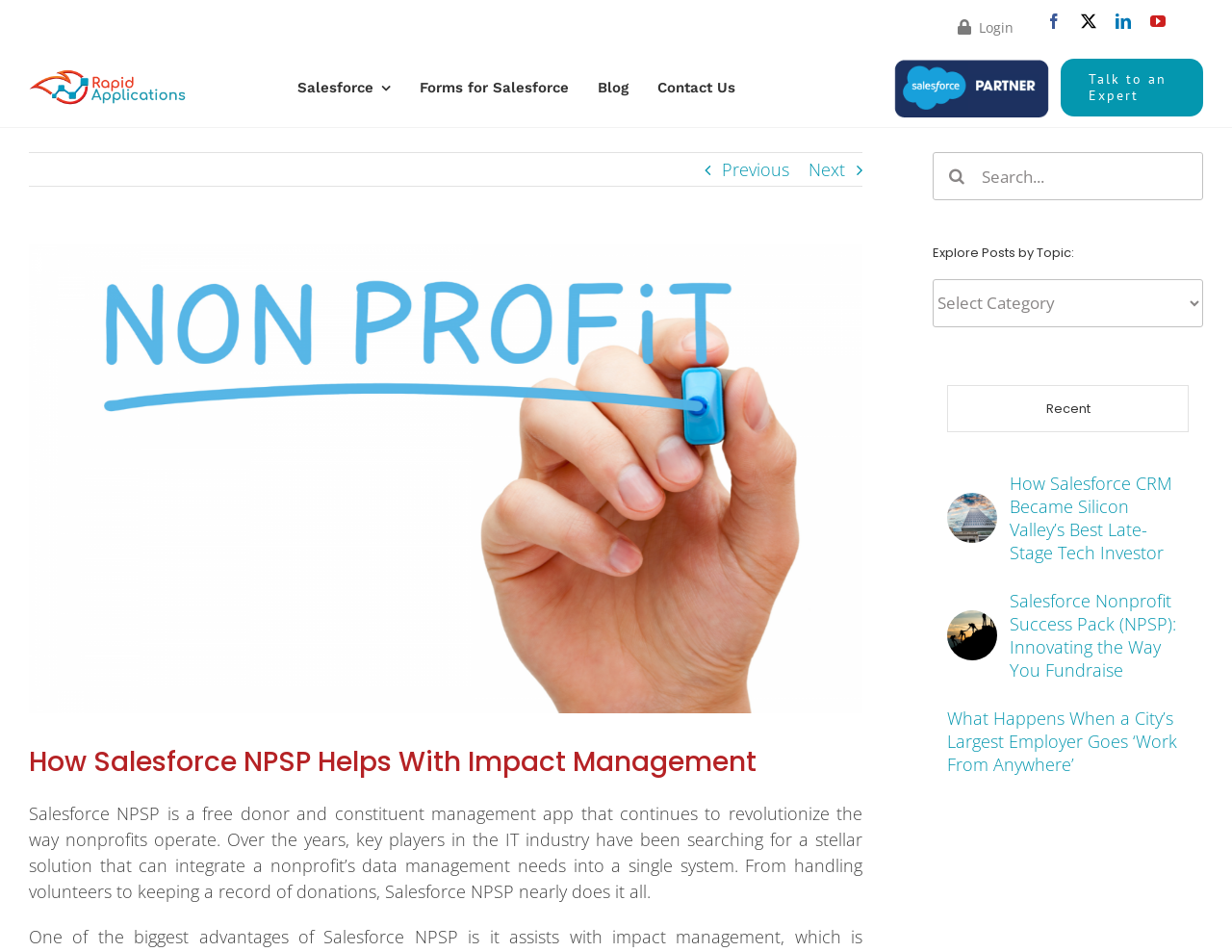What is the purpose of the 'Talk to an Expert' link?
Look at the image and respond with a single word or a short phrase.

To contact an expert